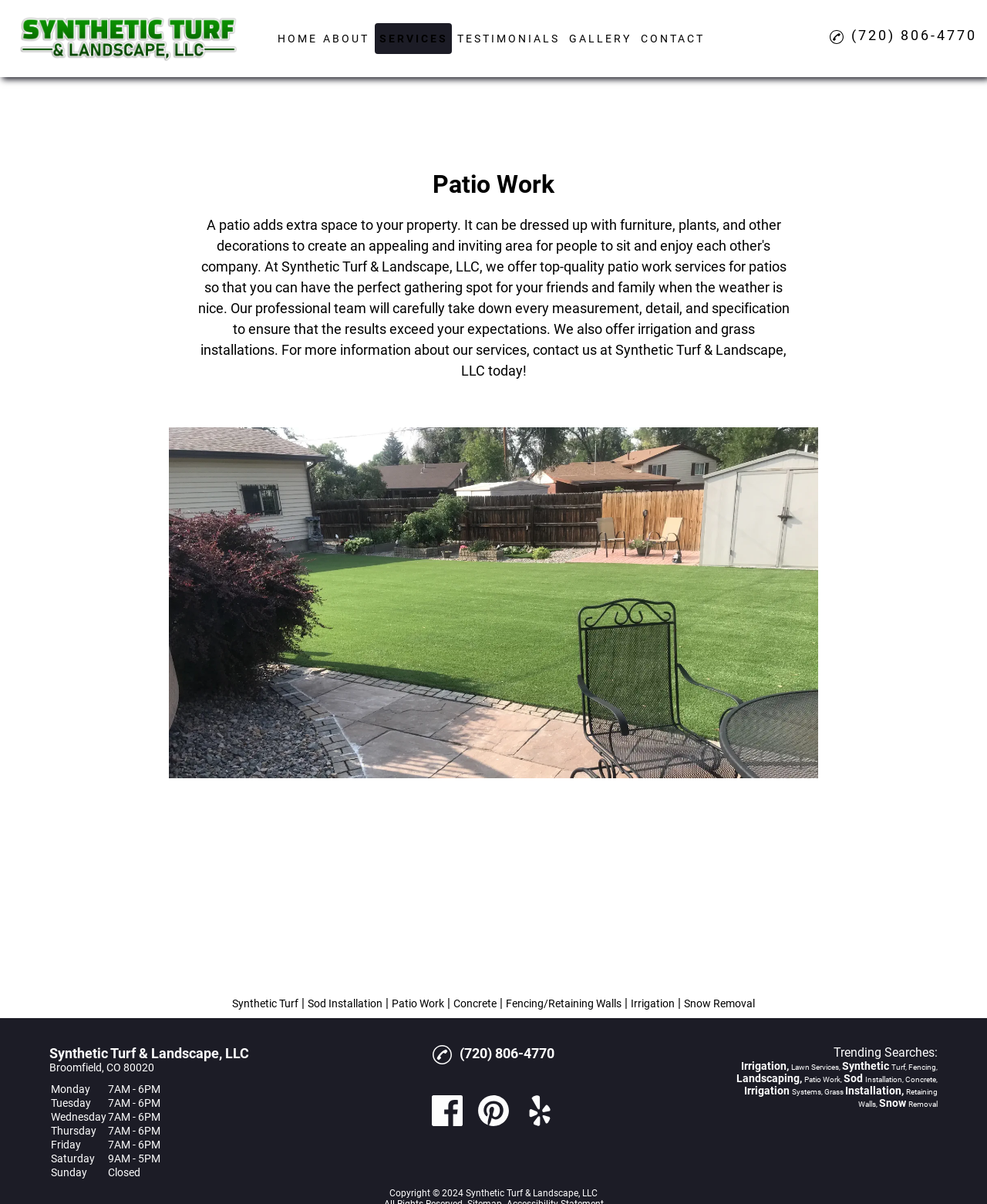What services are offered by the company?
Look at the image and respond with a one-word or short-phrase answer.

Landscaping, Patio Work, etc.